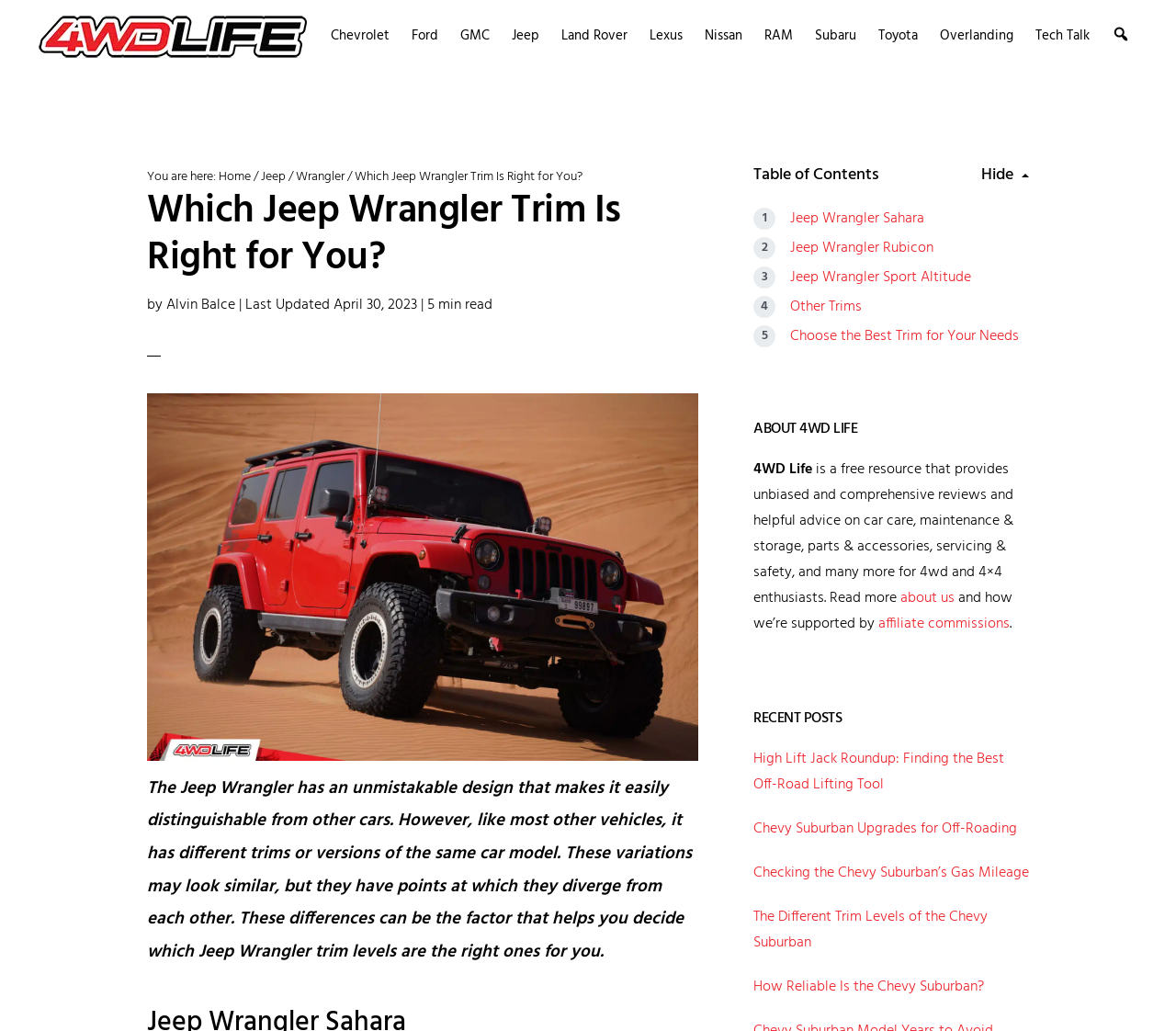Analyze the image and provide a detailed answer to the question: What is the purpose of the website '4WD Life'?

I determined the answer by reading the 'ABOUT 4WD LIFE' section, which describes the website as a free resource that provides unbiased and comprehensive reviews and helpful advice on car care, maintenance, and other topics for 4WD and 4x4 enthusiasts.